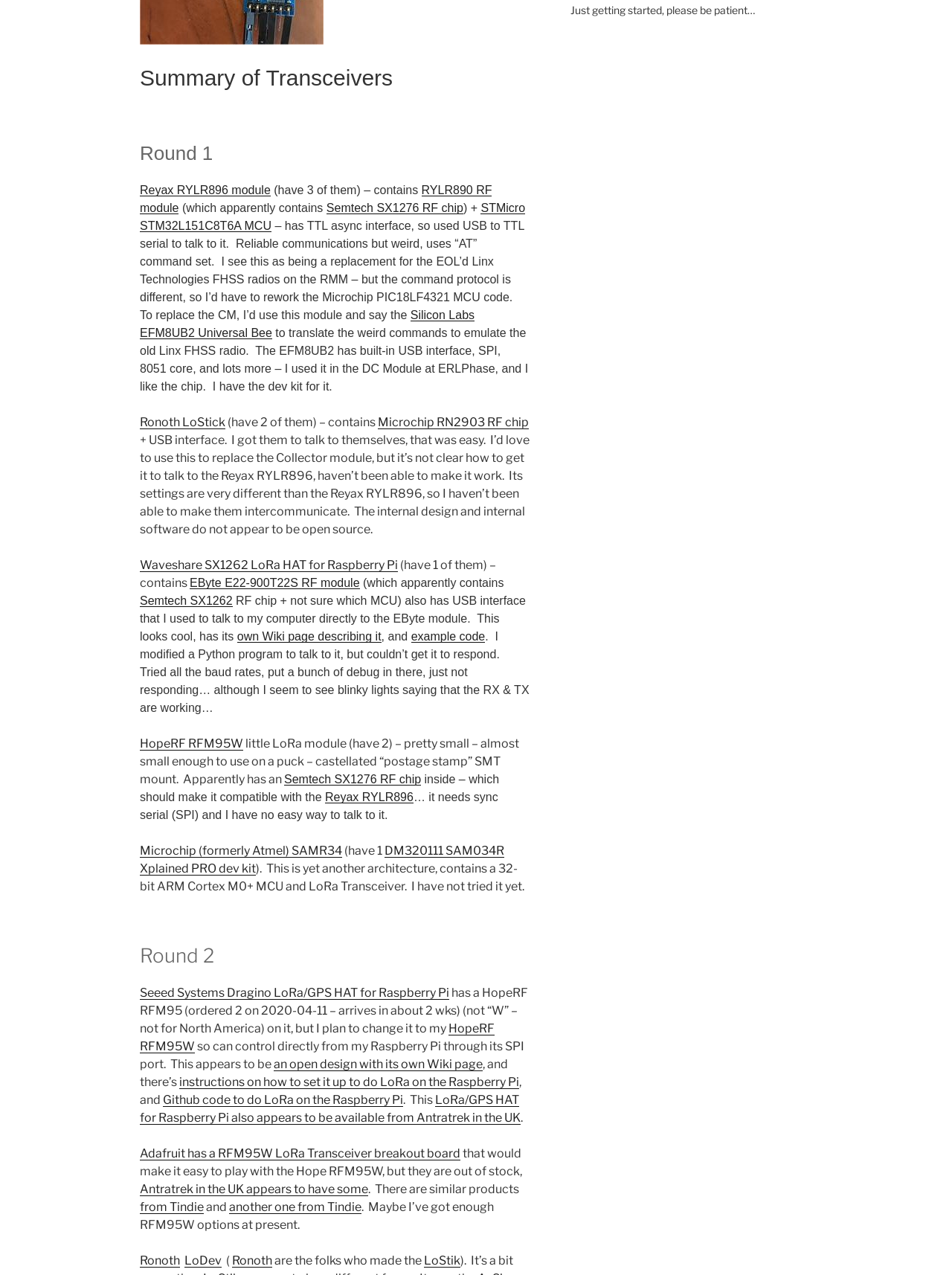Using the provided description STMicro STM32L151C8T6A MCU, find the bounding box coordinates for the UI element. Provide the coordinates in (top-left x, top-left y, bottom-right x, bottom-right y) format, ensuring all values are between 0 and 1.

[0.147, 0.158, 0.552, 0.182]